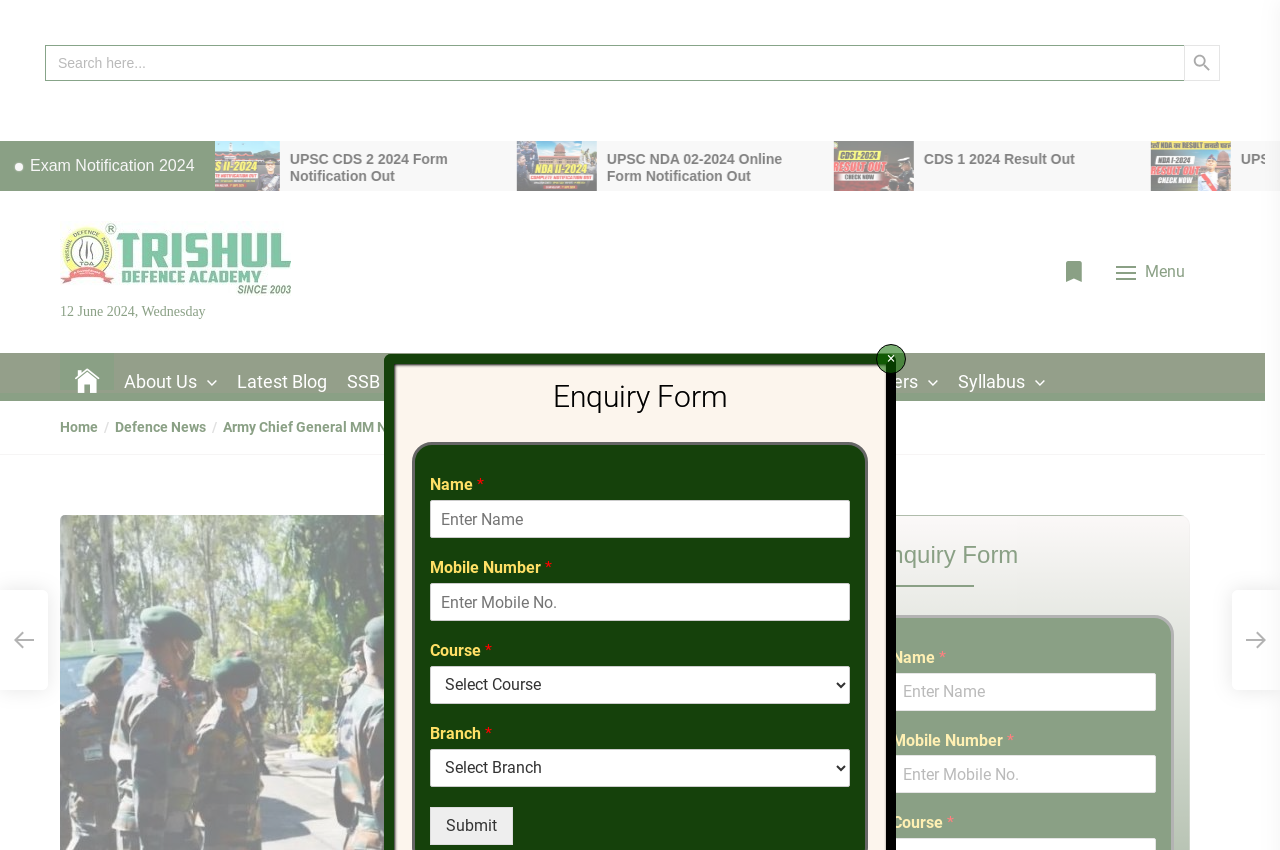Determine the bounding box coordinates of the element that should be clicked to execute the following command: "Click on Trishul Defence Academy".

[0.047, 0.26, 0.227, 0.348]